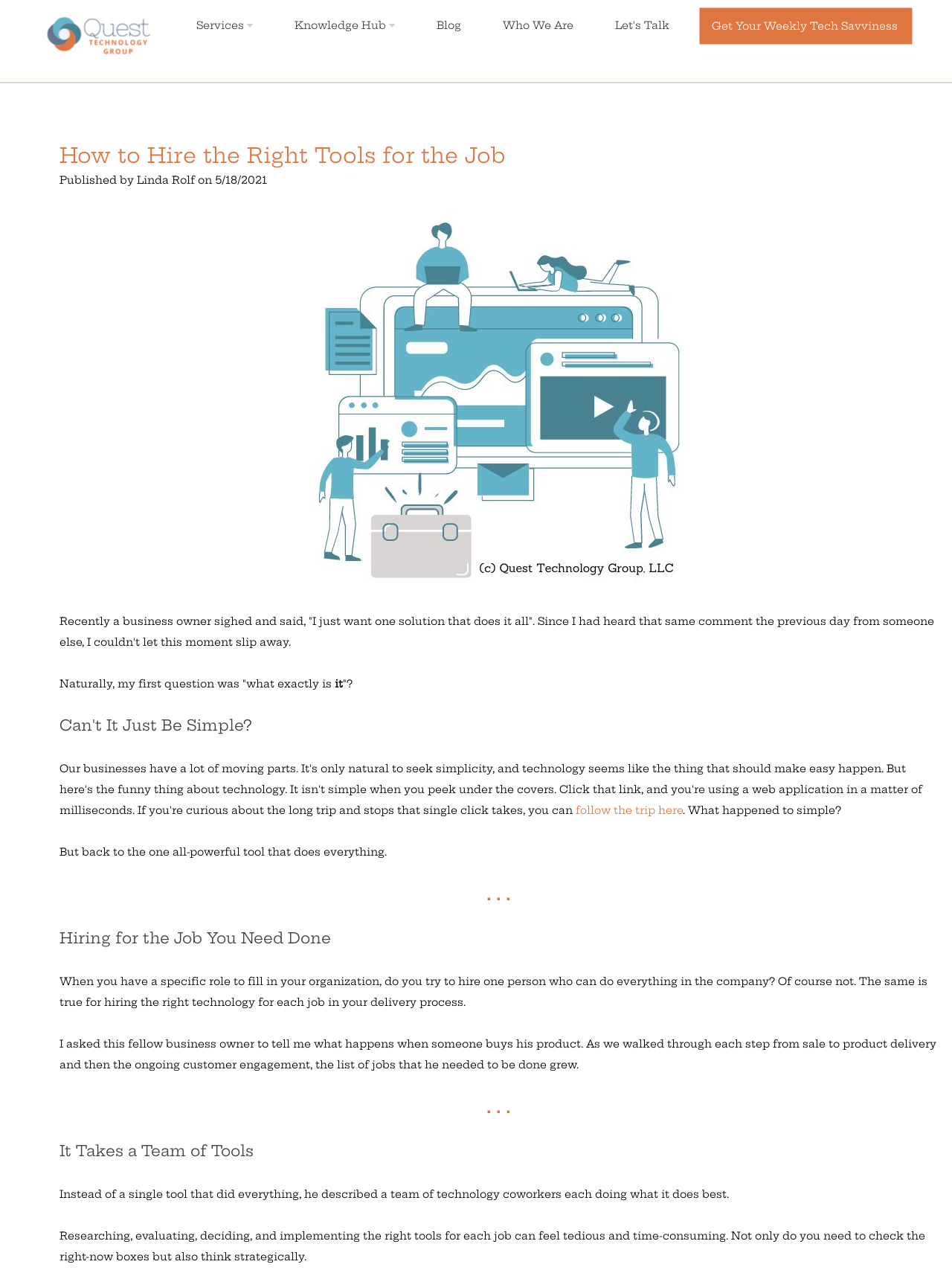Provide the bounding box coordinates of the HTML element this sentence describes: "Services". The bounding box coordinates consist of four float numbers between 0 and 1, i.e., [left, top, right, bottom].

[0.193, 0.006, 0.281, 0.034]